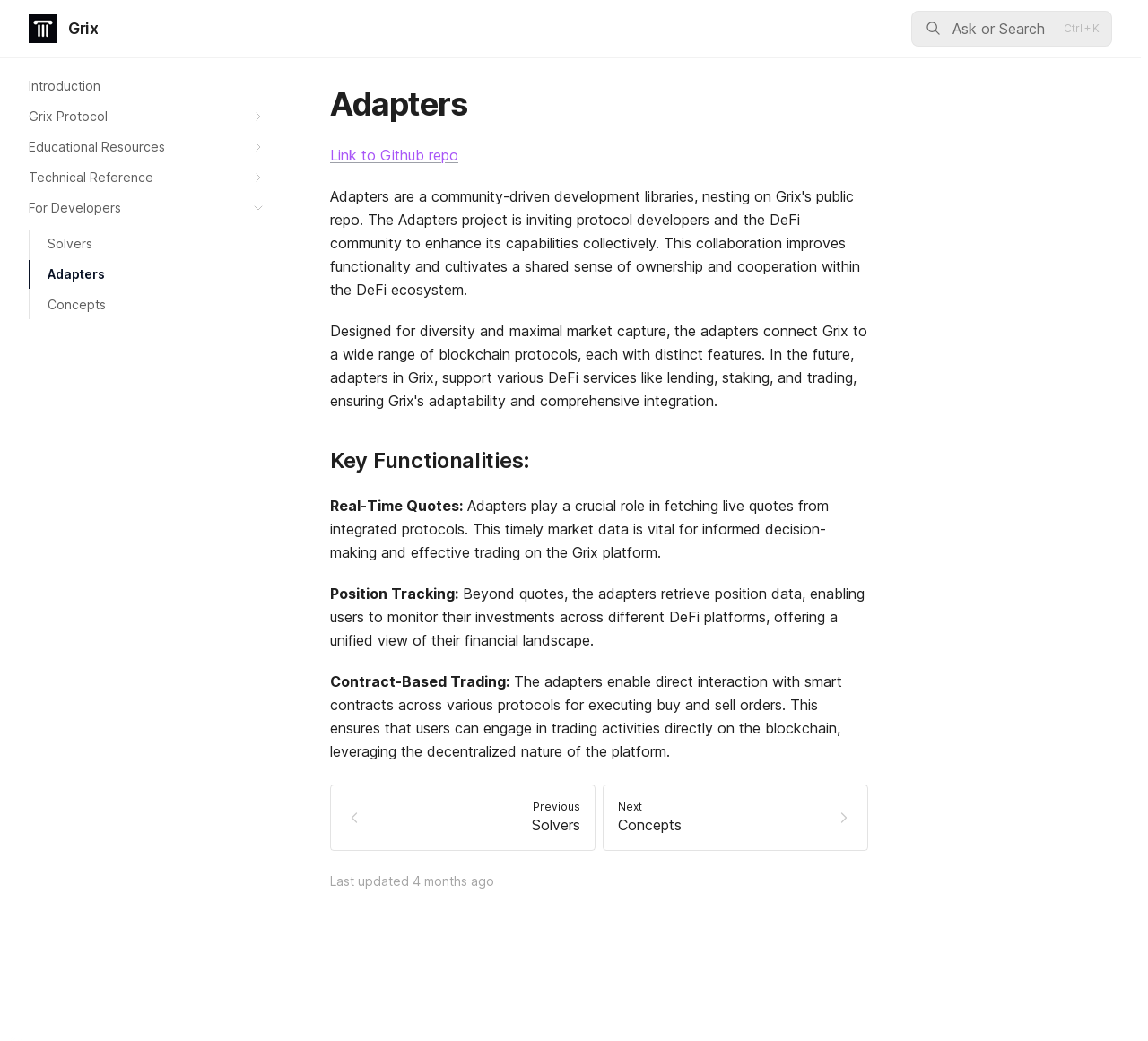When was the webpage last updated?
Please give a detailed and elaborate explanation in response to the question.

The webpage displays the last updated timestamp as '1/24/2024, 1:03:28 PM', which is approximately 4 months ago, according to the additional text '4 months ago'.